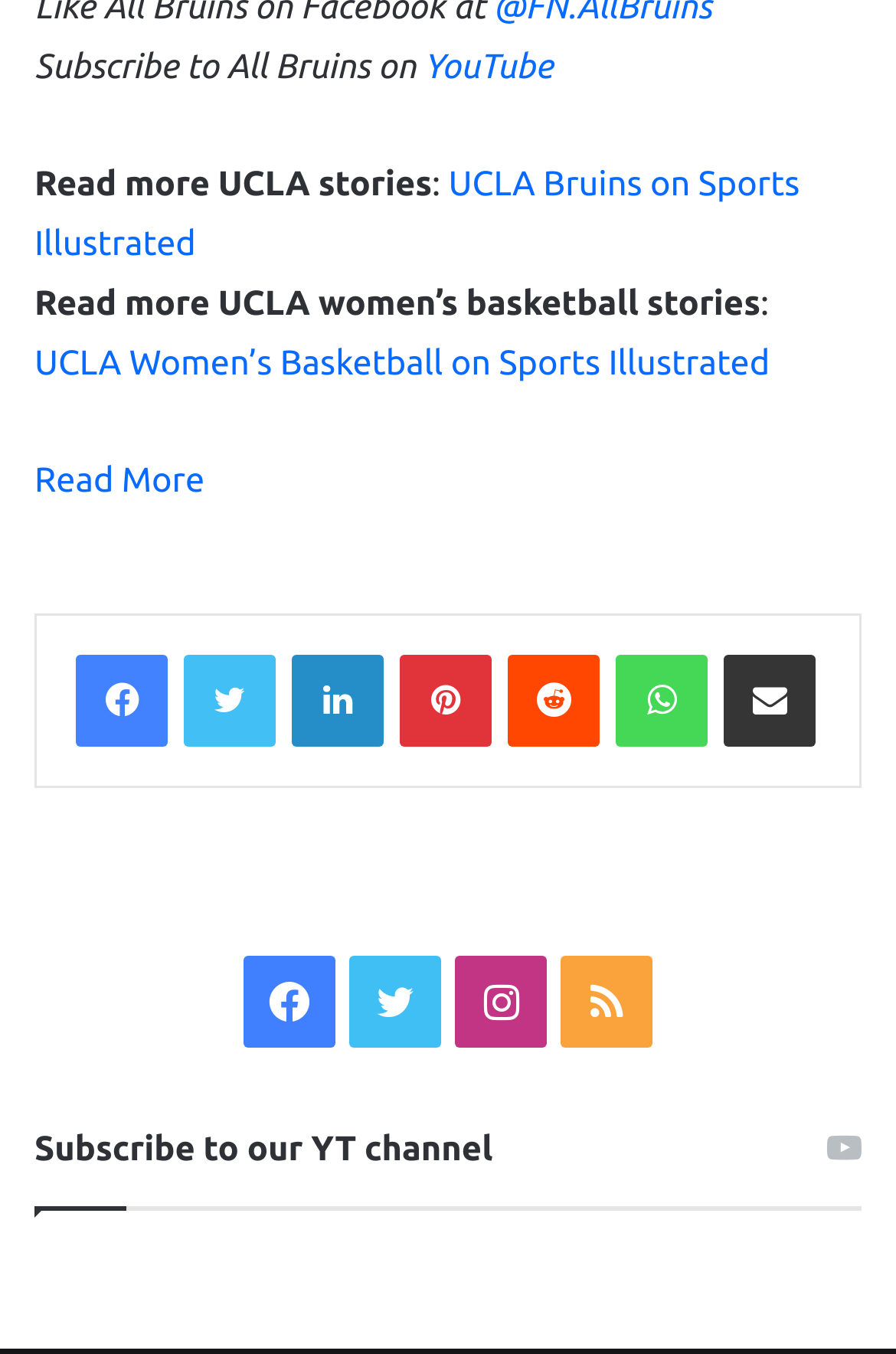Pinpoint the bounding box coordinates of the area that must be clicked to complete this instruction: "Subscribe to our YT channel".

[0.038, 0.833, 0.55, 0.862]